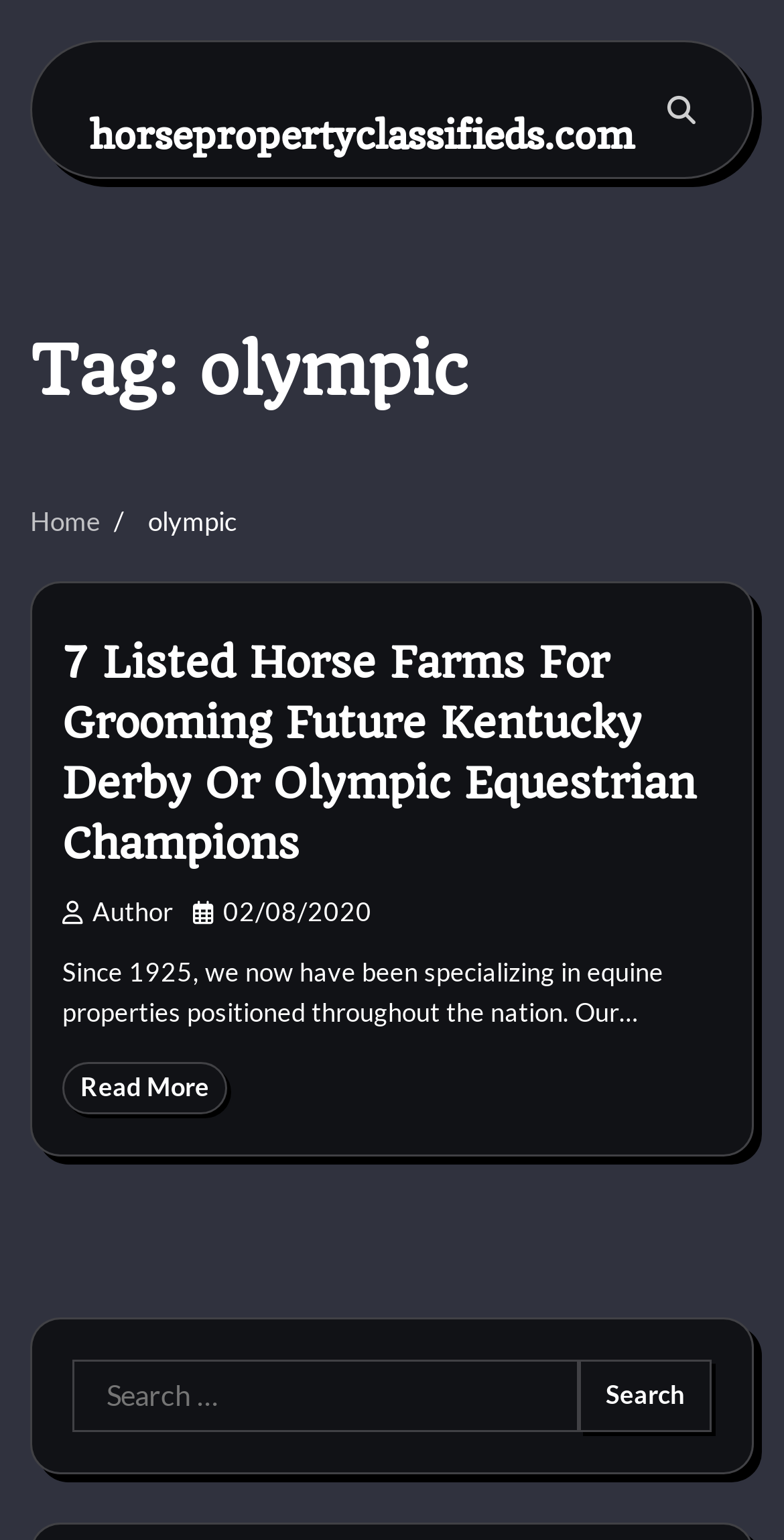Can you find the bounding box coordinates for the element to click on to achieve the instruction: "Visit the company website"?

None